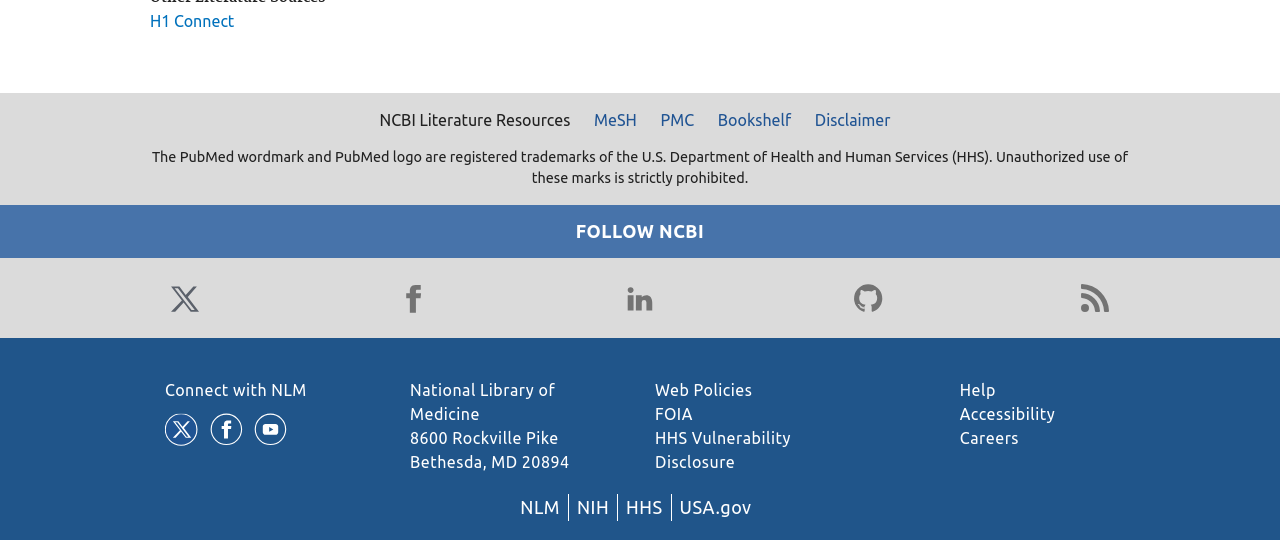Give a short answer using one word or phrase for the question:
What is the name of the website?

PubMed